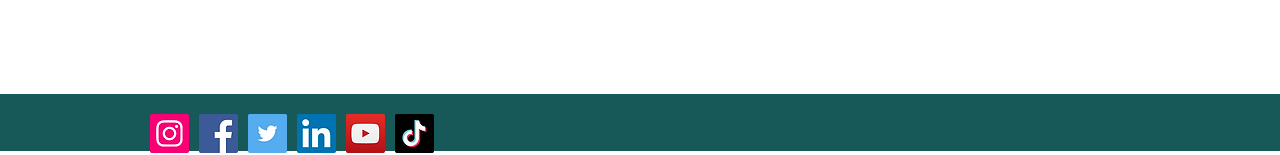Extract the bounding box for the UI element that matches this description: "aria-label="TikTok"".

[0.309, 0.735, 0.339, 0.987]